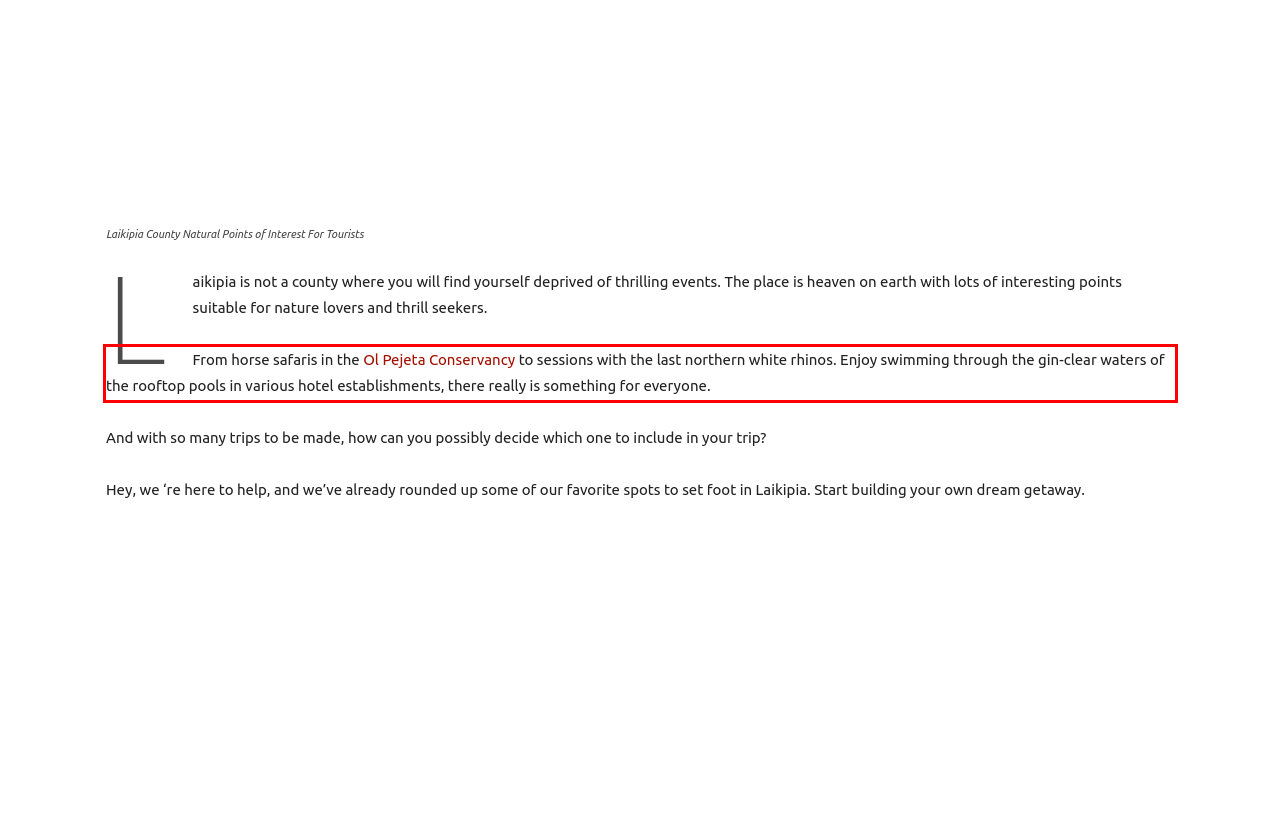You are provided with a screenshot of a webpage that includes a red bounding box. Extract and generate the text content found within the red bounding box.

From horse safaris in the Ol Pejeta Conservancy to sessions with the last northern white rhinos. Enjoy swimming through the gin-clear waters of the rooftop pools in various hotel establishments, there really is something for everyone.